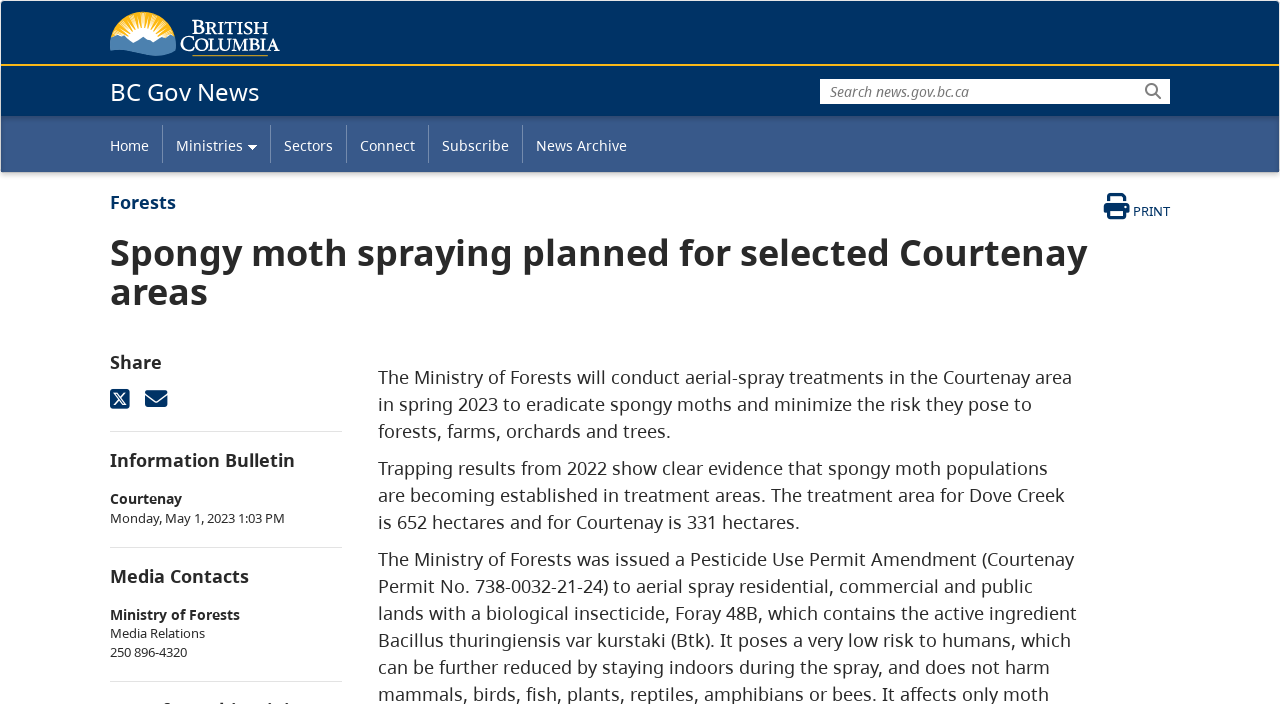Respond to the question below with a concise word or phrase:
Where will the aerial-spray treatments take place?

Courtenay area